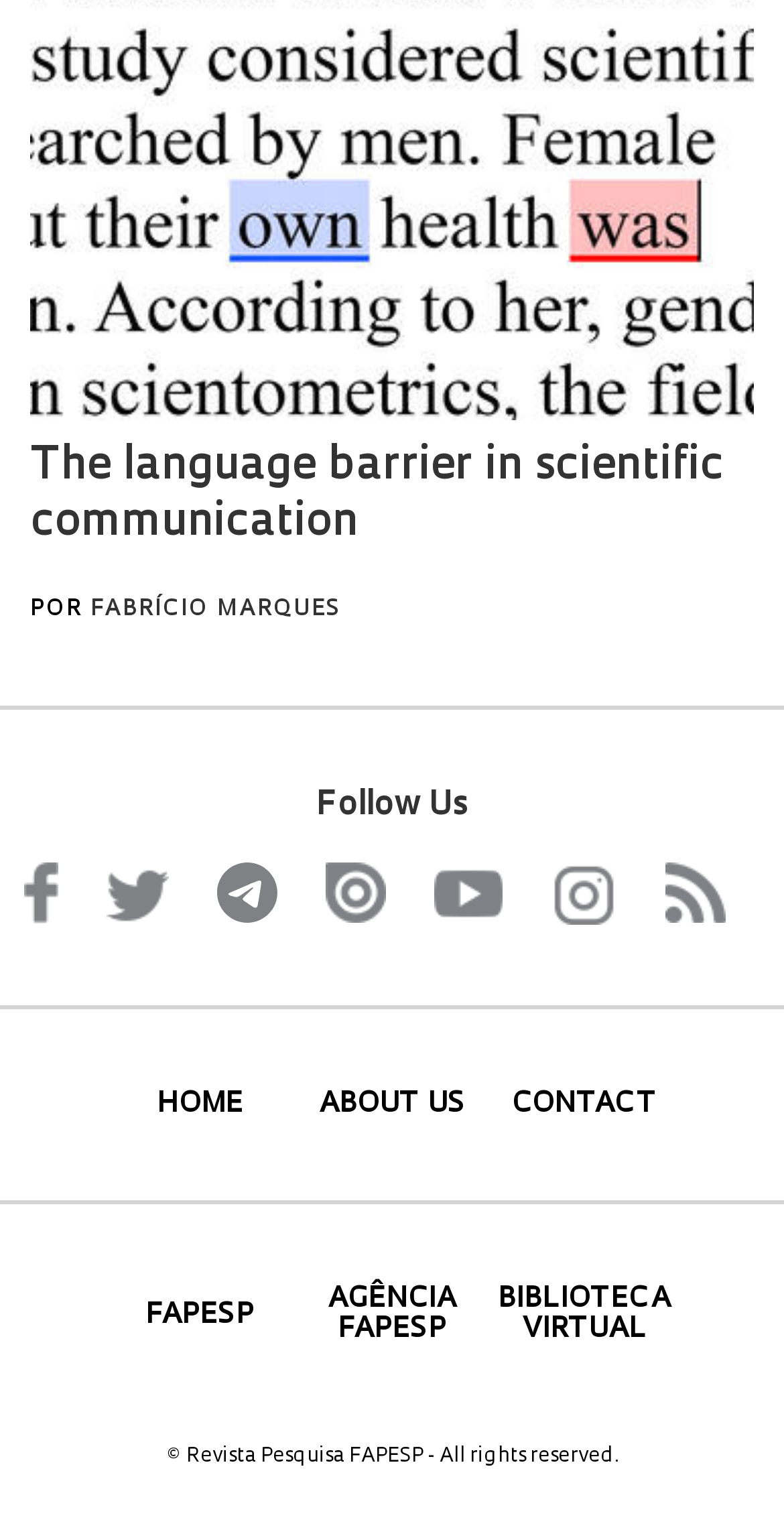Pinpoint the bounding box coordinates of the clickable area necessary to execute the following instruction: "Follow us on Facebook". The coordinates should be given as four float numbers between 0 and 1, namely [left, top, right, bottom].

[0.031, 0.561, 0.074, 0.602]